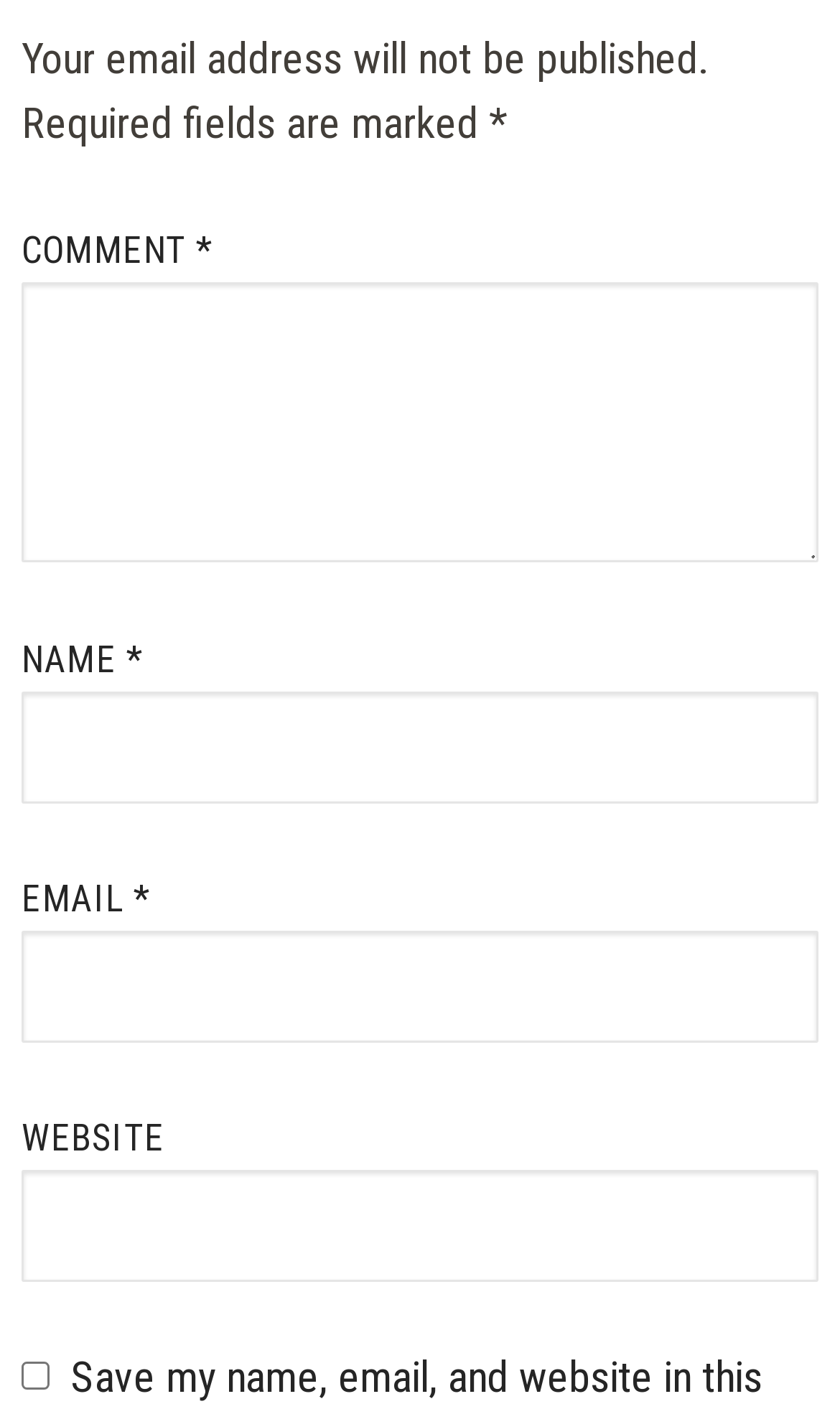For the given element description parent_node: WEBSITE name="url", determine the bounding box coordinates of the UI element. The coordinates should follow the format (top-left x, top-left y, bottom-right x, bottom-right y) and be within the range of 0 to 1.

[0.026, 0.834, 0.974, 0.913]